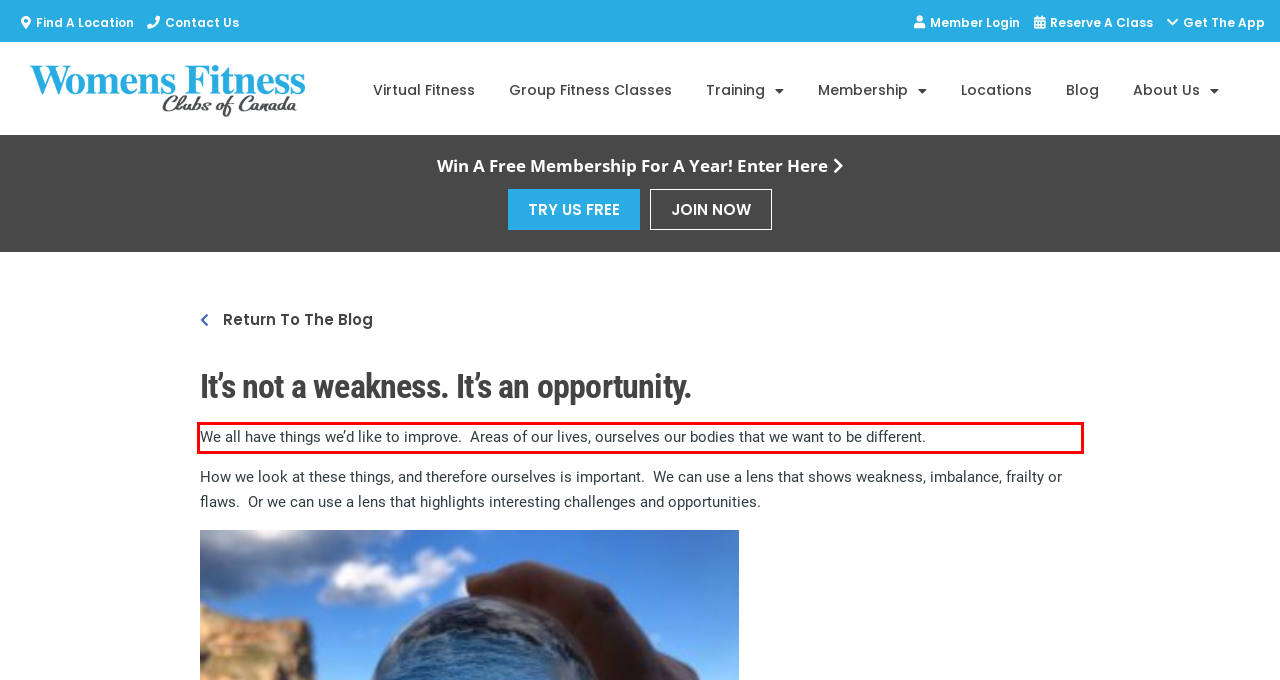Please examine the webpage screenshot and extract the text within the red bounding box using OCR.

We all have things we’d like to improve. Areas of our lives, ourselves our bodies that we want to be different.